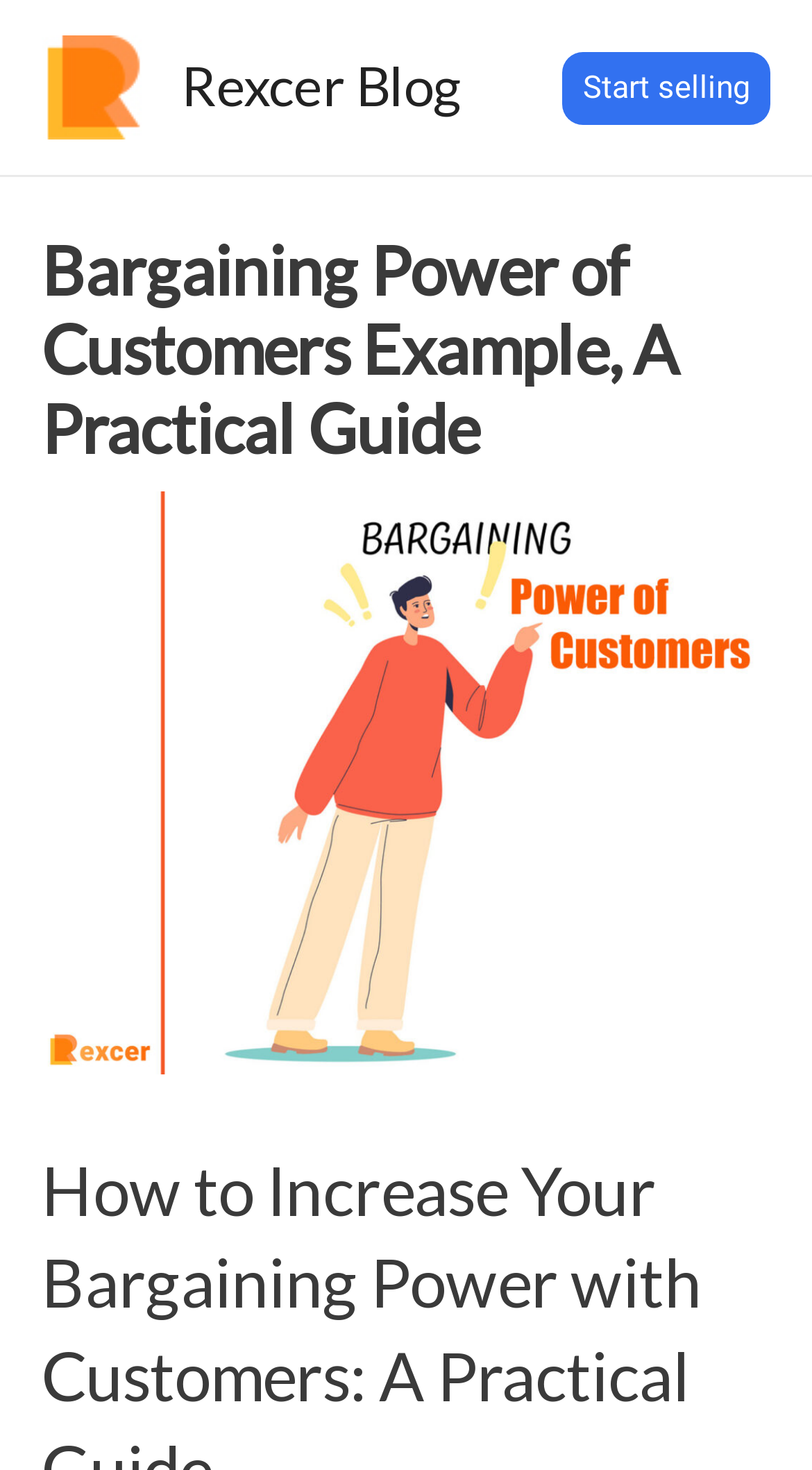Is there an image associated with the main content?
Make sure to answer the question with a detailed and comprehensive explanation.

I found an image associated with the main content by looking at the element hierarchy. There is an image element with the same name as the heading element, 'Bargaining Power of Customers Example, A Practical Guide', which suggests that it is an image related to the main content.